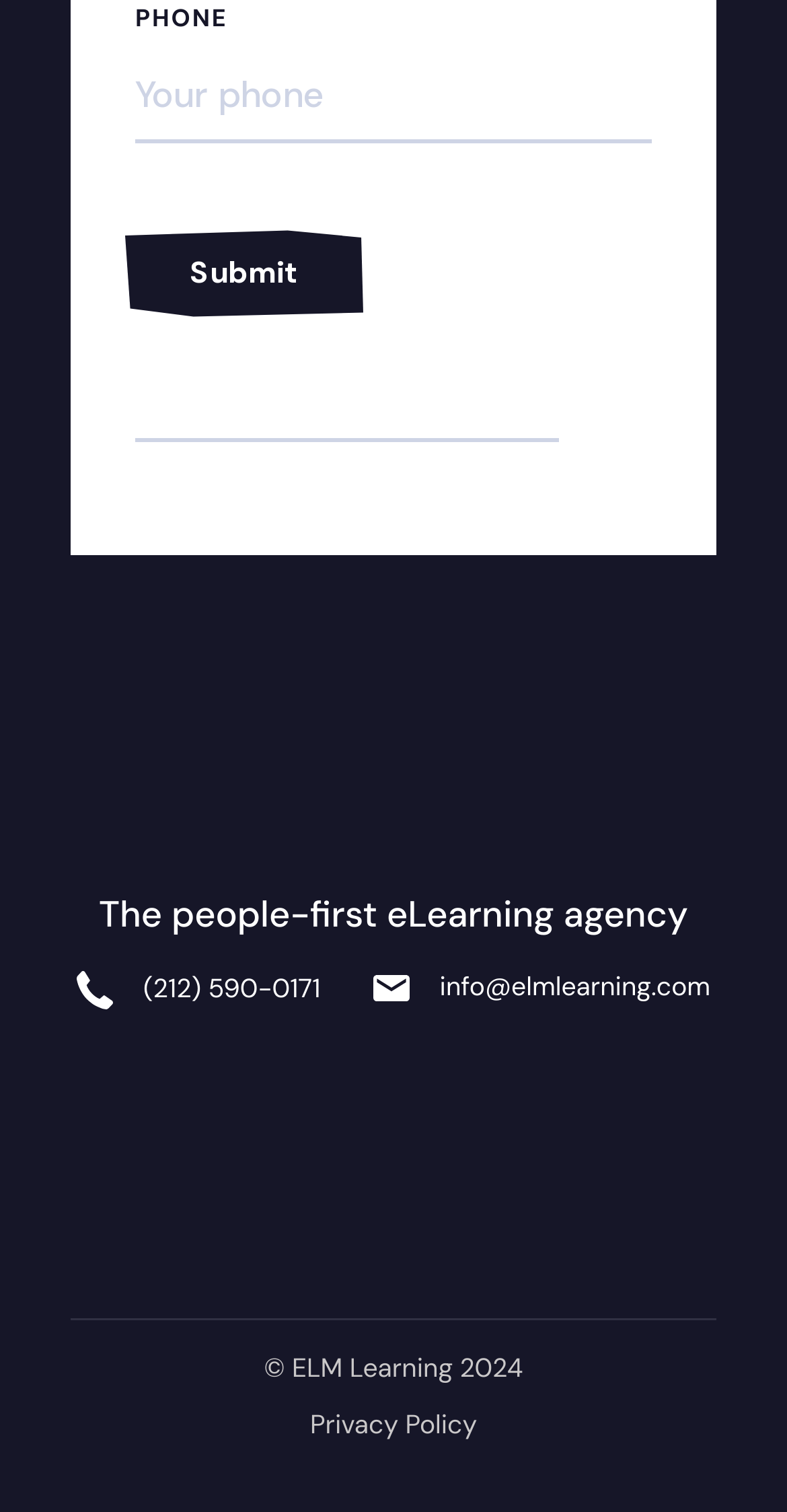What is the phone number?
Using the picture, provide a one-word or short phrase answer.

(212) 590-0171